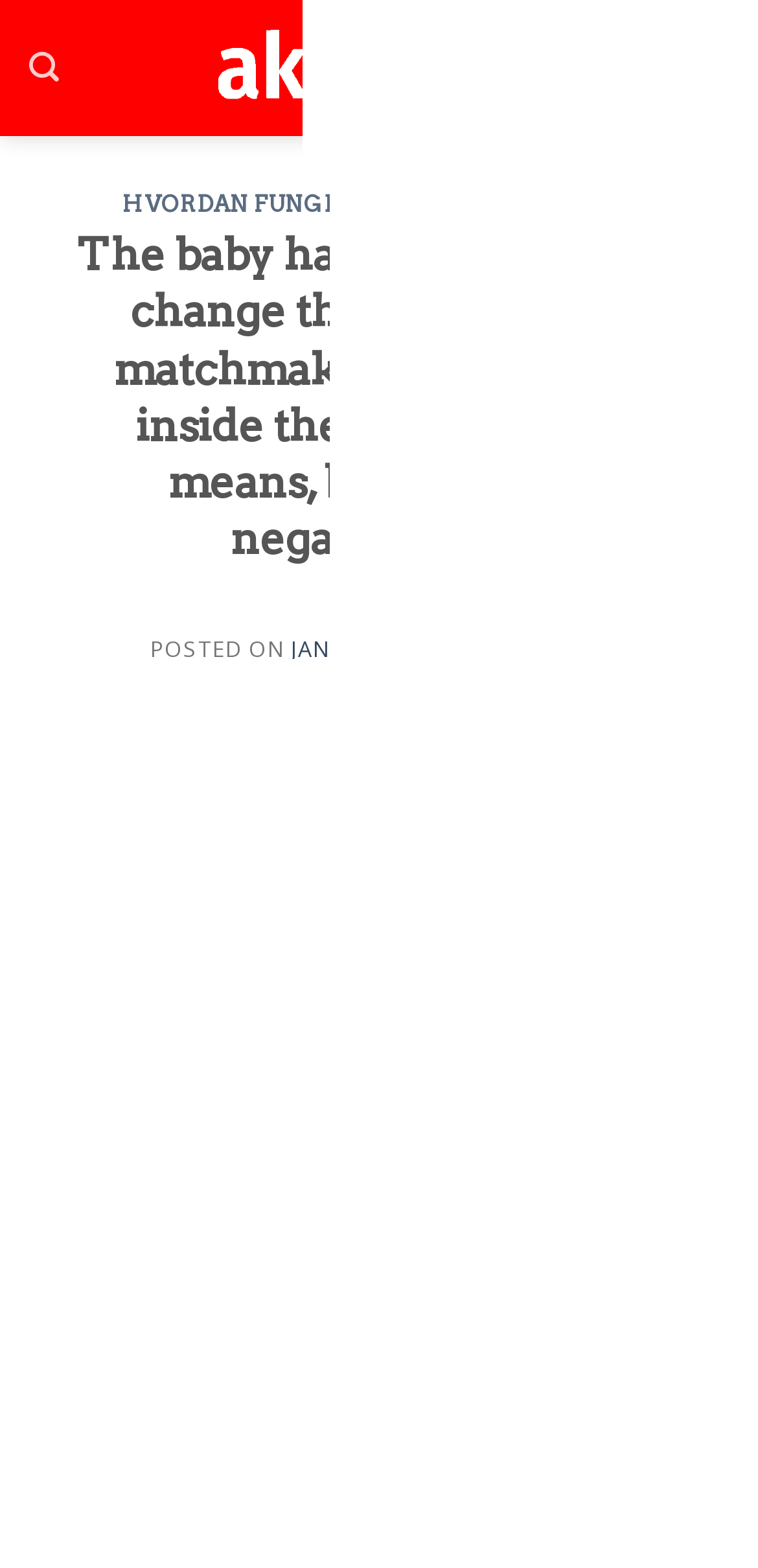Please identify the bounding box coordinates of the element's region that should be clicked to execute the following instruction: "Click the link to go to the website". The bounding box coordinates must be four float numbers between 0 and 1, i.e., [left, top, right, bottom].

[0.244, 0.004, 0.756, 0.082]